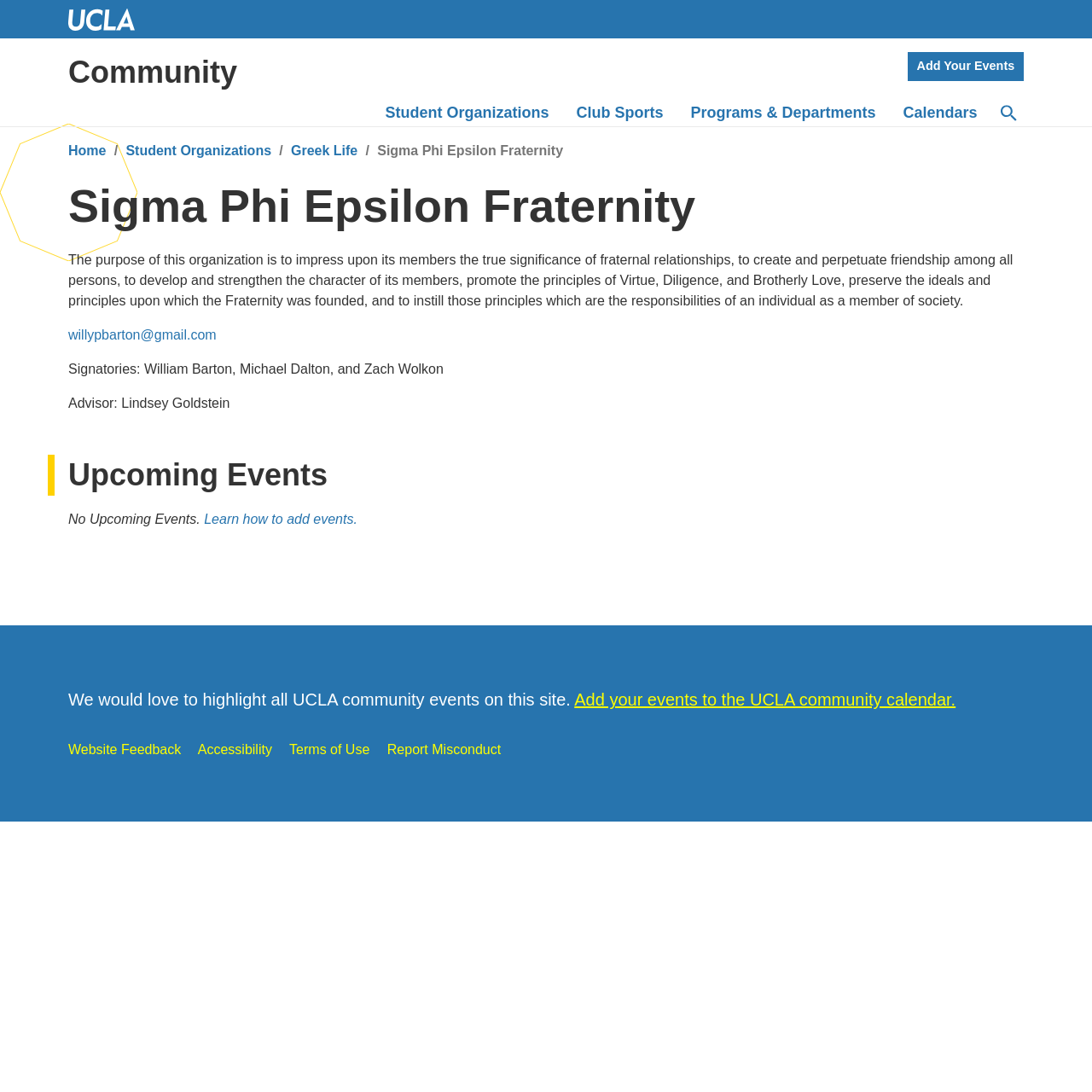What is the name of the fraternity?
Look at the image and answer with only one word or phrase.

Sigma Phi Epsilon